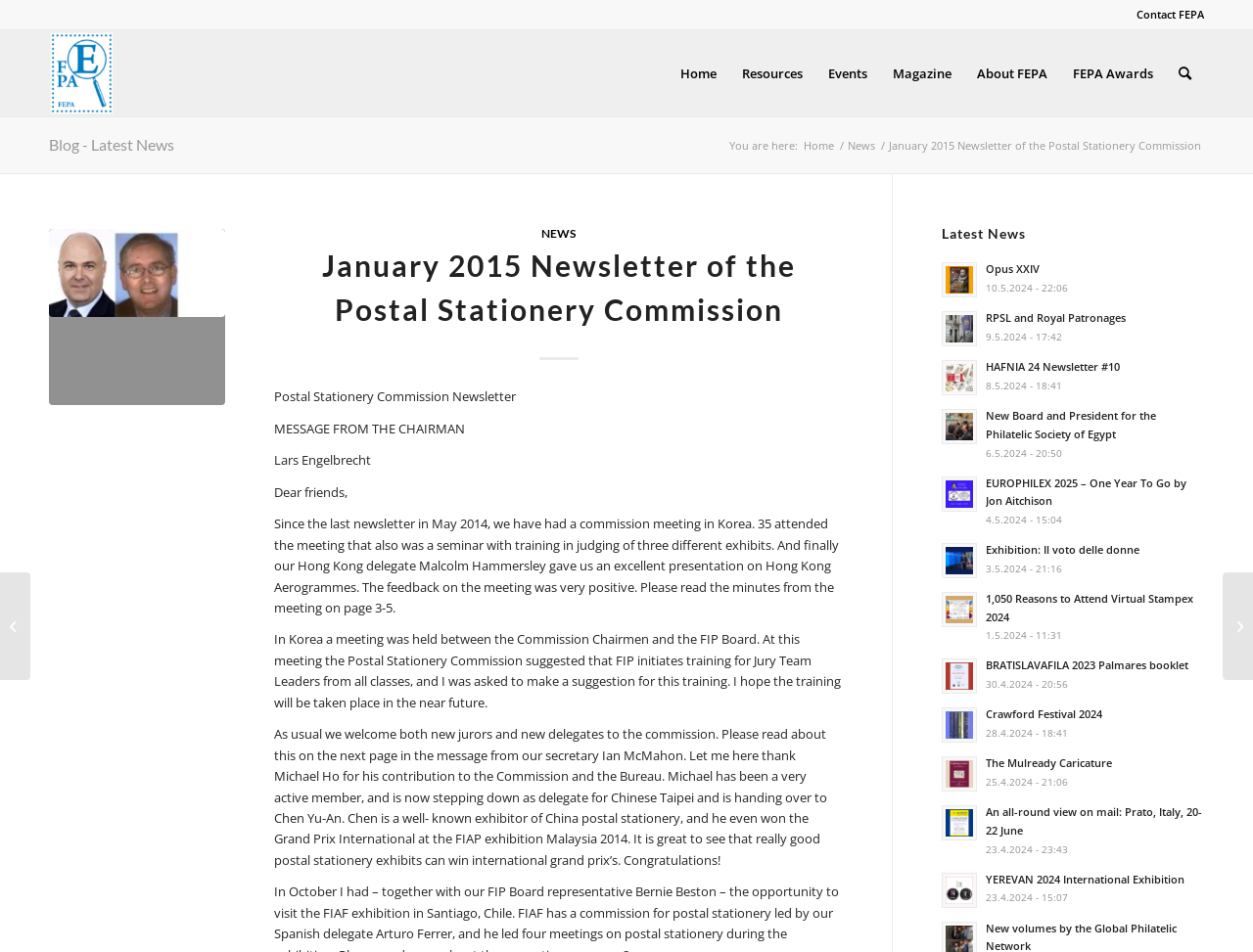Find the bounding box coordinates of the clickable area required to complete the following action: "Click on Blog - Latest News".

[0.039, 0.142, 0.139, 0.161]